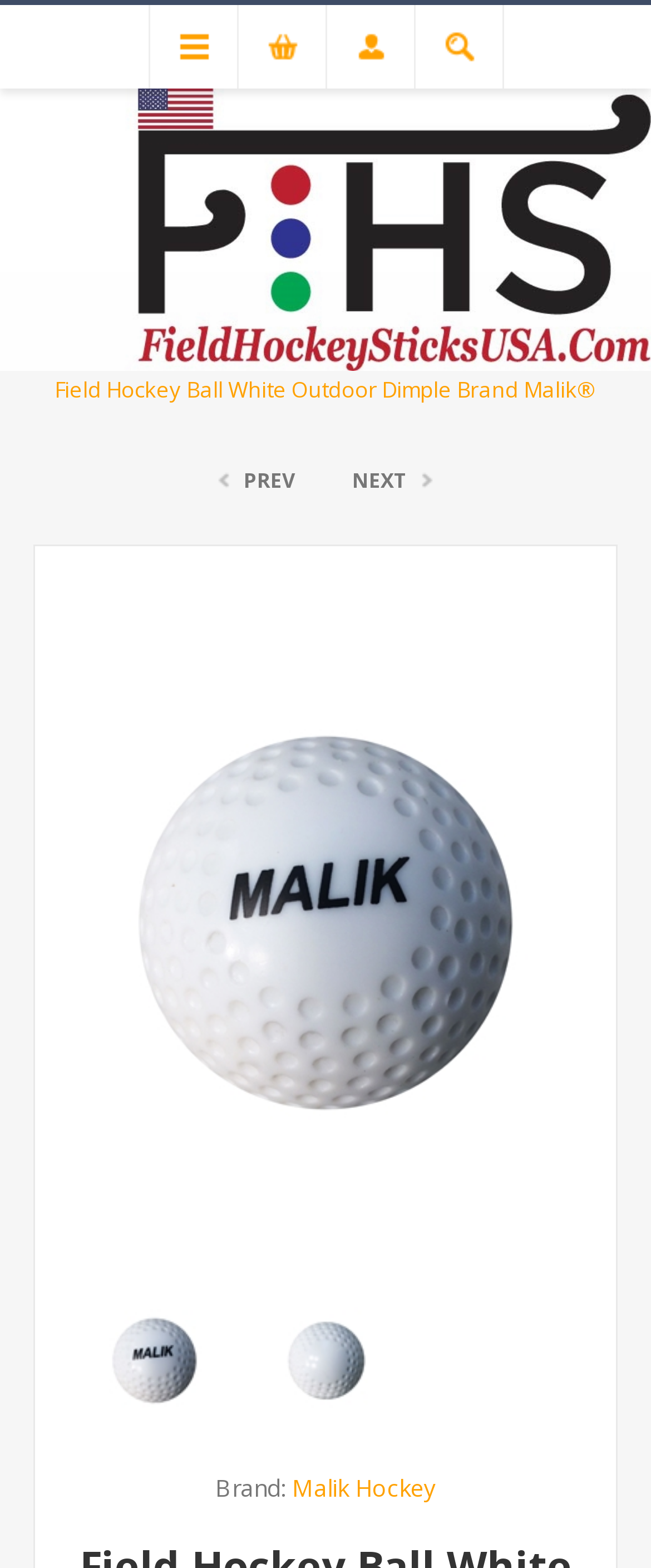Respond with a single word or phrase:
What is the price of the field hockey ball?

$18.50